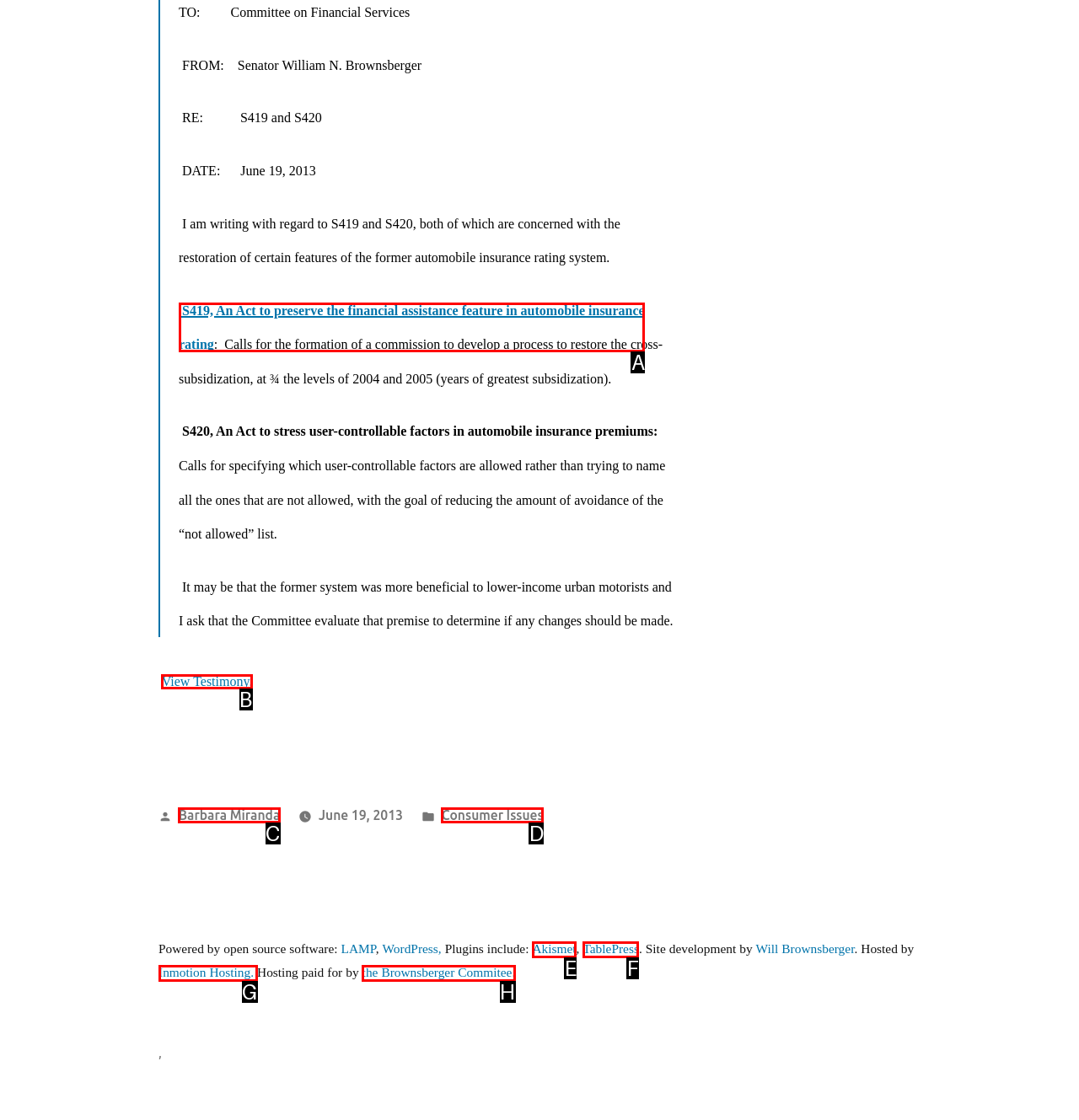Find the option that fits the given description: the Brownsberger Commitee.
Answer with the letter representing the correct choice directly.

H